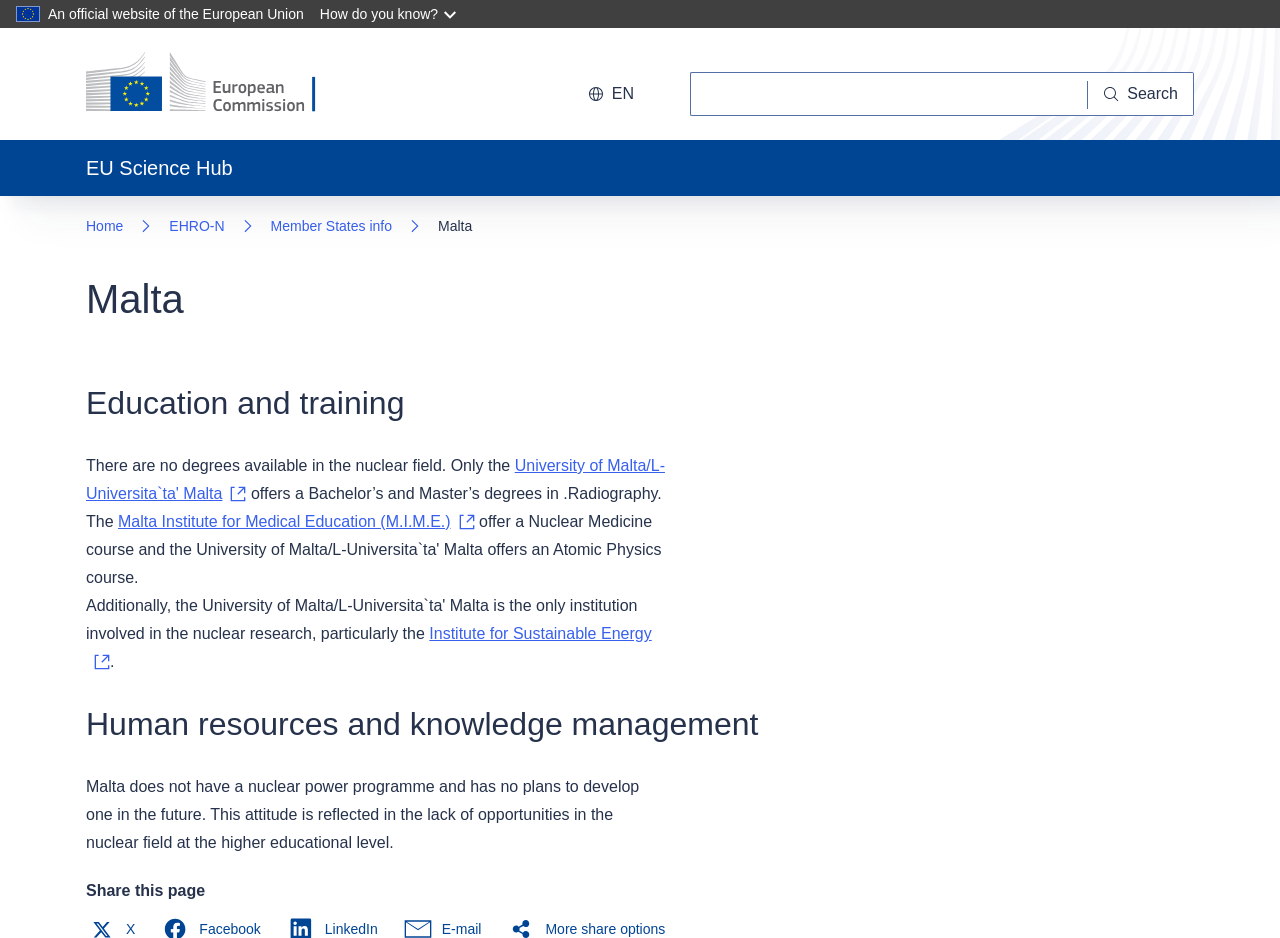Generate a thorough explanation of the webpage's elements.

The webpage is about Malta's information on the European Commission website. At the top, there is a link to skip to the main content, followed by a static text stating that it's an official website of the European Union. A button to expand a dropdown menu is located next to it. 

On the top-left corner, there is a link to the European Commission's home page, accompanied by the European Commission logo. A language selection button is placed on the top-right corner, with the current language being English, indicated by a small flag icon and the text "EN". 

A search bar is located on the top-right side, with a search button and a placeholder text "Search". Below the search bar, there is a static text "EU Science Hub" and a navigation menu that shows the current location, with links to "Home", "EHRO-N", "Member States info", and "Malta". 

The main content of the page is divided into sections, with headings and paragraphs of text. The first section is about "Malta" and has a subheading "Education and training". This section describes the availability of degrees in the nuclear field in Malta, mentioning that only the University of Malta offers Bachelor's and Master's degrees in Radiography. It also mentions the Malta Institute for Medical Education and the Institute for Sustainable Energy. 

The next section is about "Human resources and knowledge management", stating that Malta does not have a nuclear power program and lacks opportunities in the nuclear field at the higher educational level. At the bottom of the page, there is a static text "Share this page".